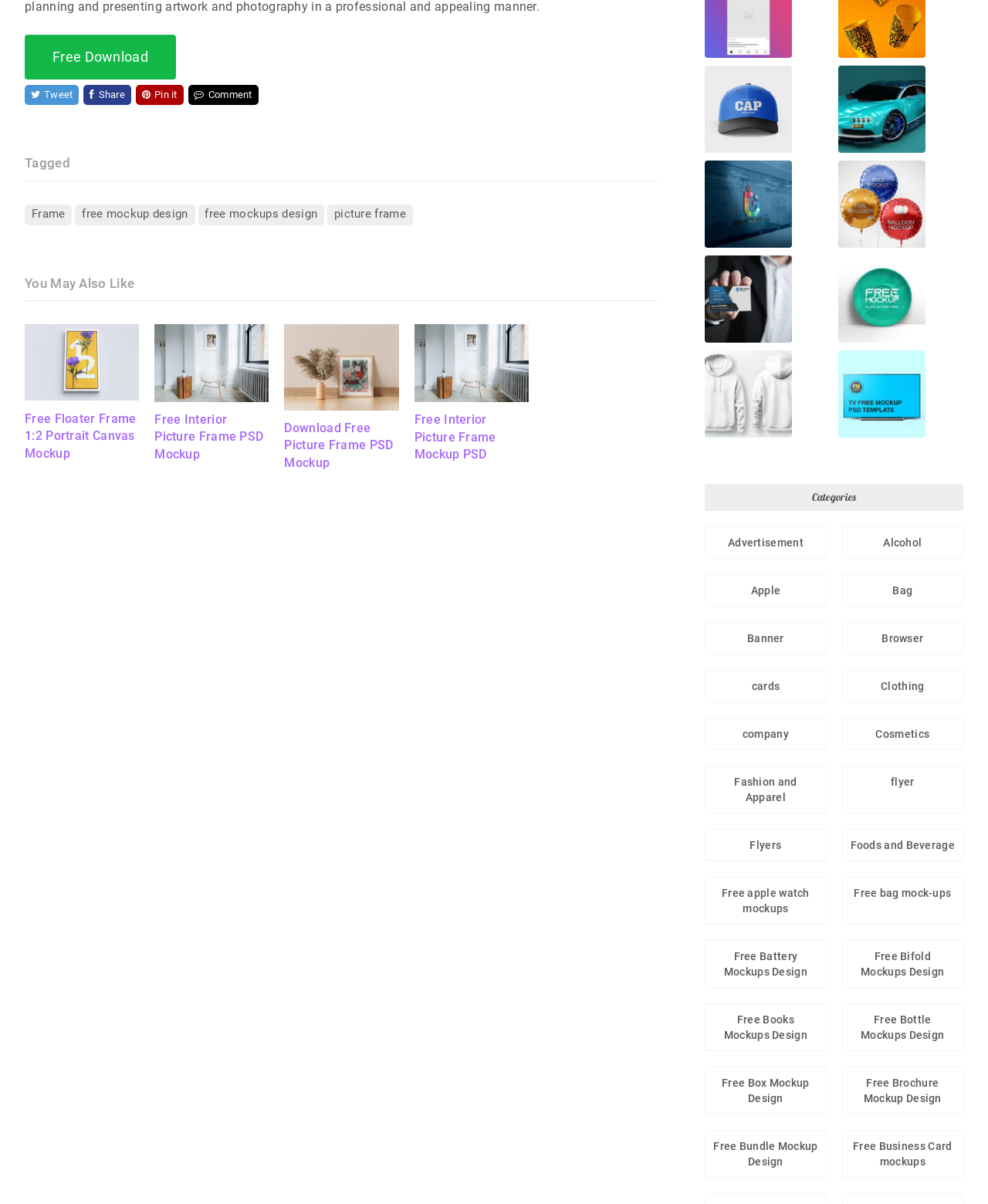Answer the question with a single word or phrase: 
What is the last category listed?

Fashion and Apparel